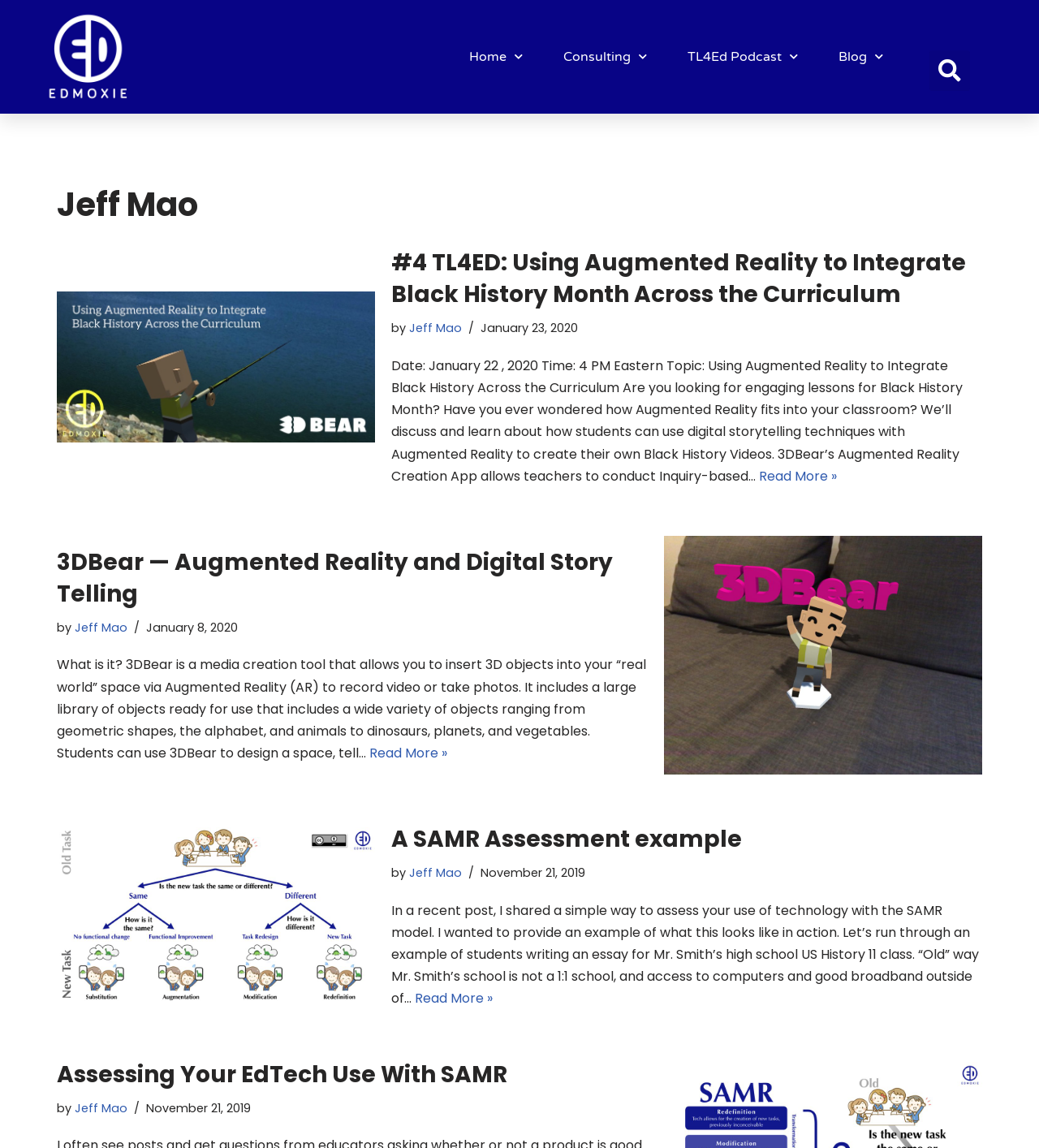Using the given element description, provide the bounding box coordinates (top-left x, top-left y, bottom-right x, bottom-right y) for the corresponding UI element in the screenshot: title="A SAMR Assessment example"

[0.055, 0.72, 0.361, 0.876]